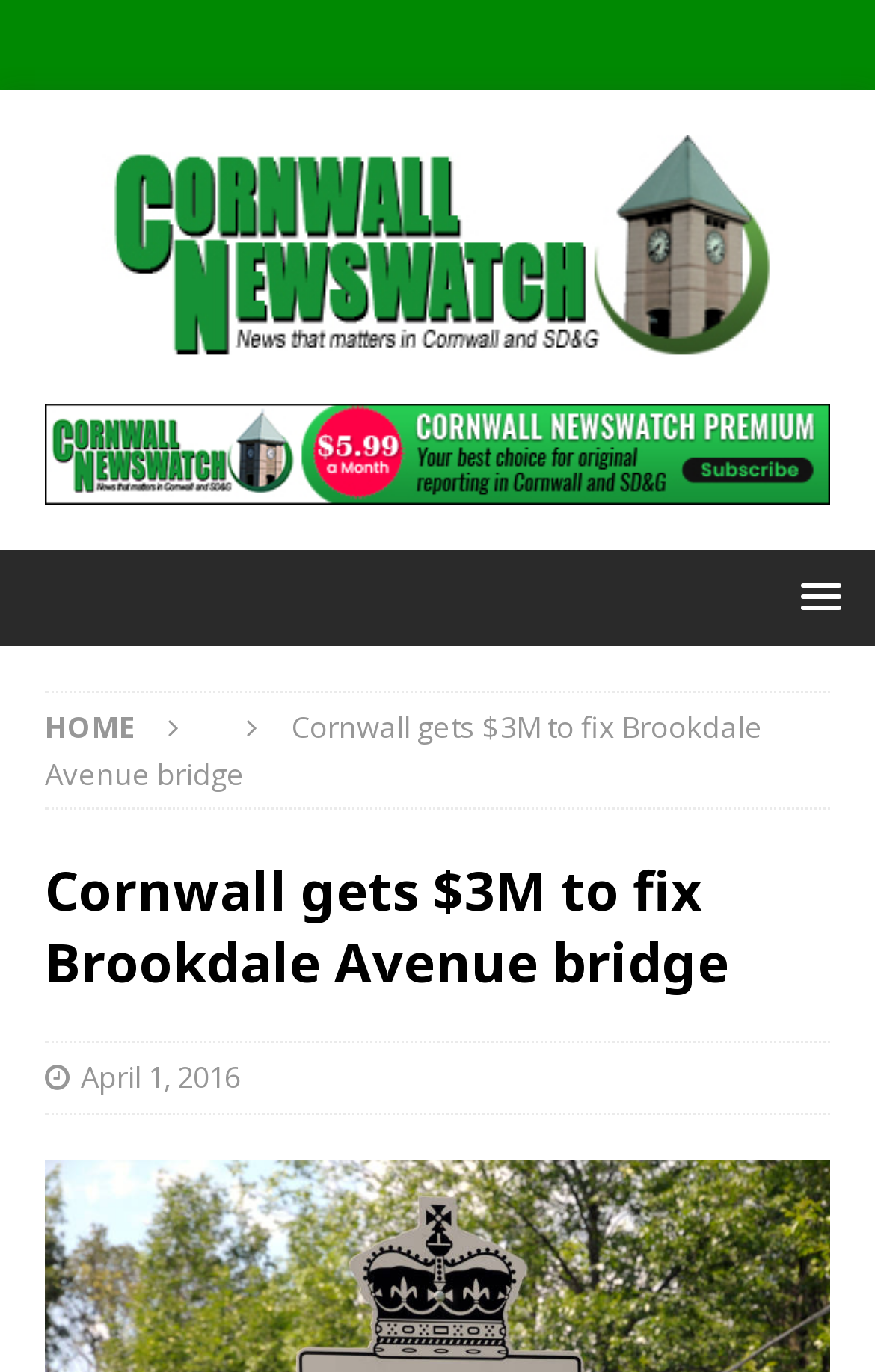Specify the bounding box coordinates (top-left x, top-left y, bottom-right x, bottom-right y) of the UI element in the screenshot that matches this description: April 1, 2016

[0.092, 0.77, 0.274, 0.799]